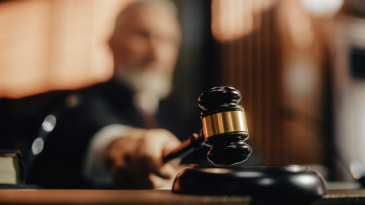What is the atmosphere in the courtroom?
Make sure to answer the question with a detailed and comprehensive explanation.

The image shows sunlight streaming through a window, casting warm tones and creating a serious yet contemplative atmosphere. This atmosphere is likely intended to convey a sense of gravity and importance in the courtroom, where critical decisions are being made.